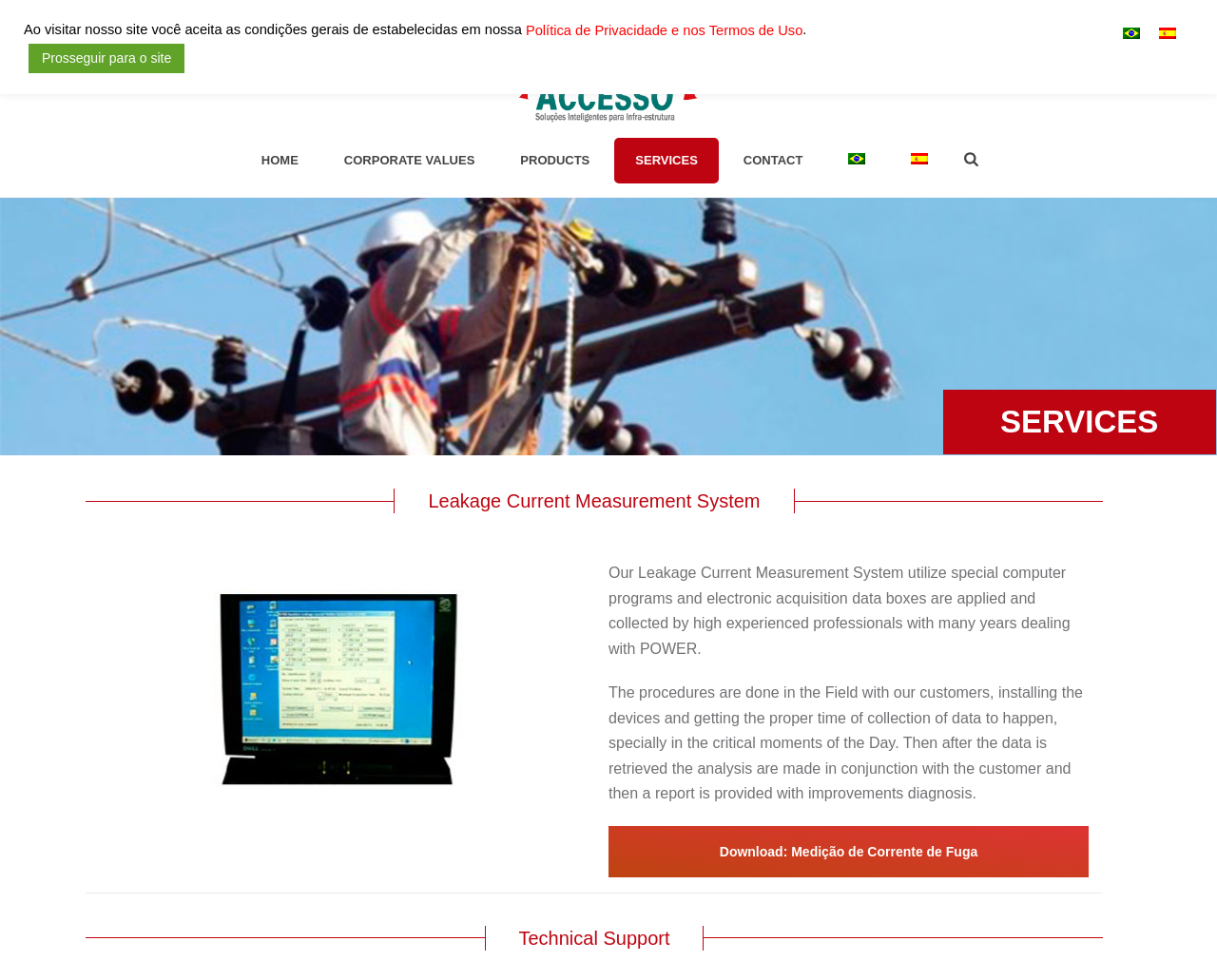Provide your answer in a single word or phrase: 
What is the company's contact email?

atendimento@accessoinfra.com.br